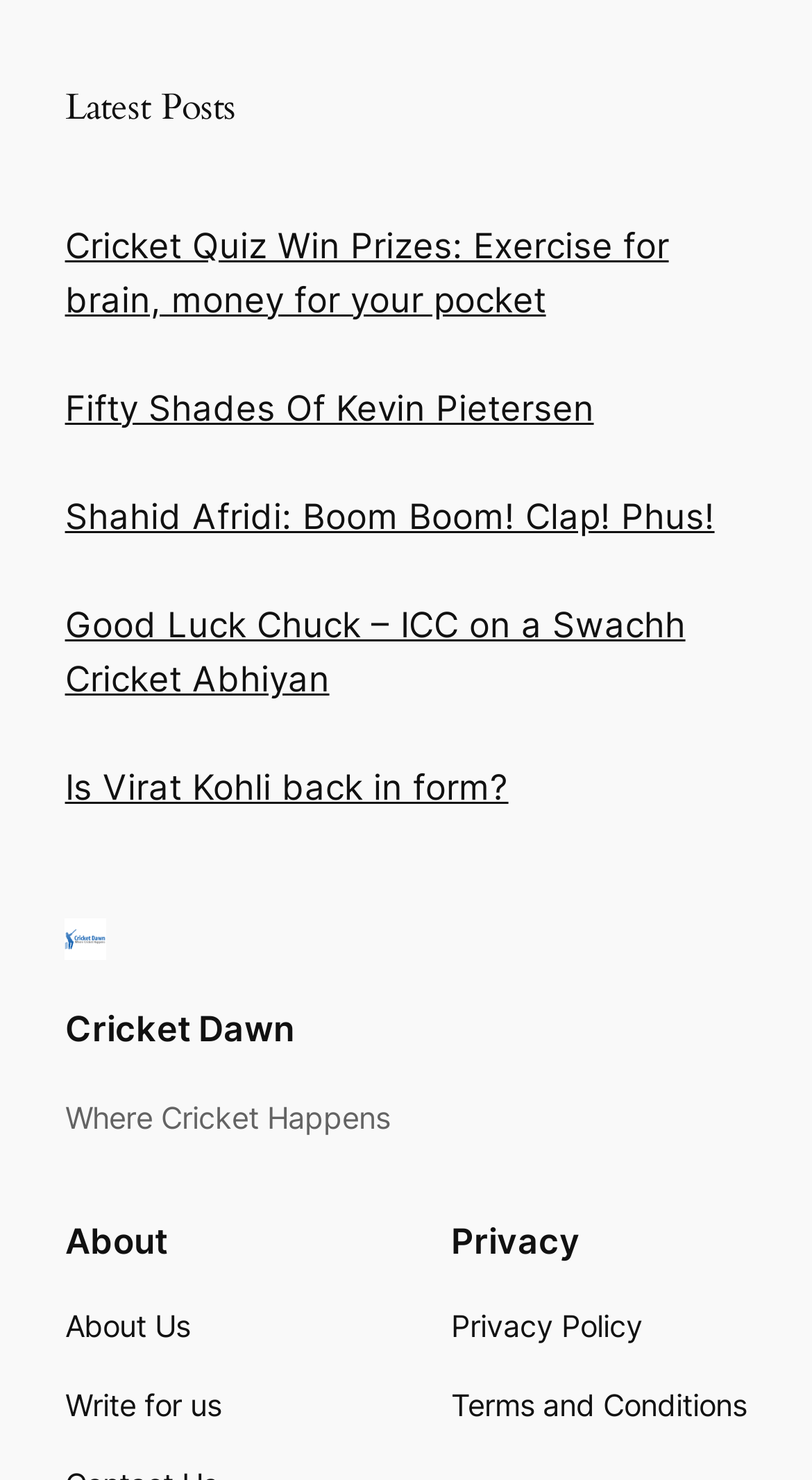Use a single word or phrase to answer the question:
What is the title of the first post?

Cricket Quiz Win Prizes